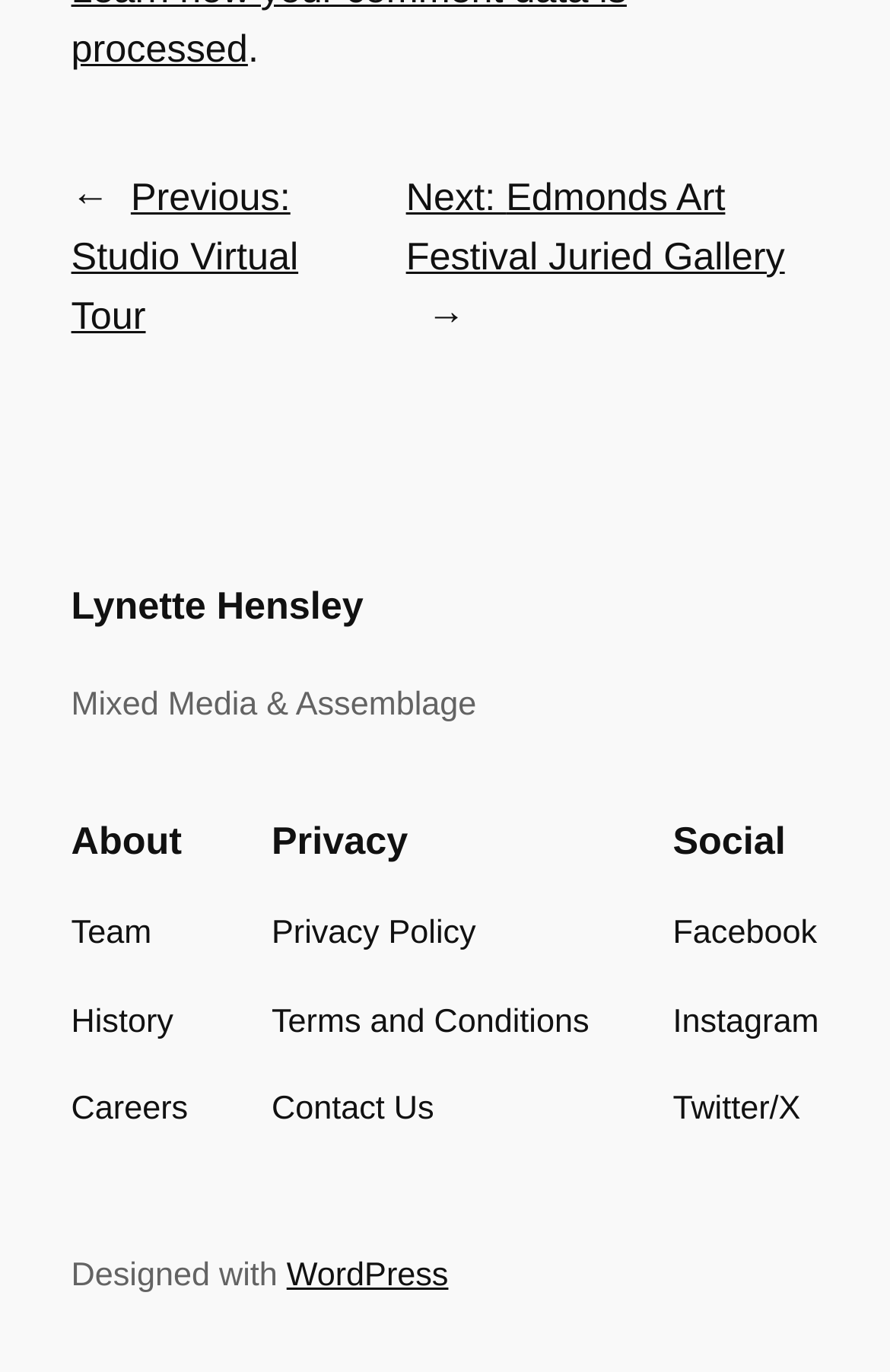Determine the bounding box coordinates of the clickable element to complete this instruction: "read privacy policy". Provide the coordinates in the format of four float numbers between 0 and 1, [left, top, right, bottom].

[0.305, 0.663, 0.535, 0.7]